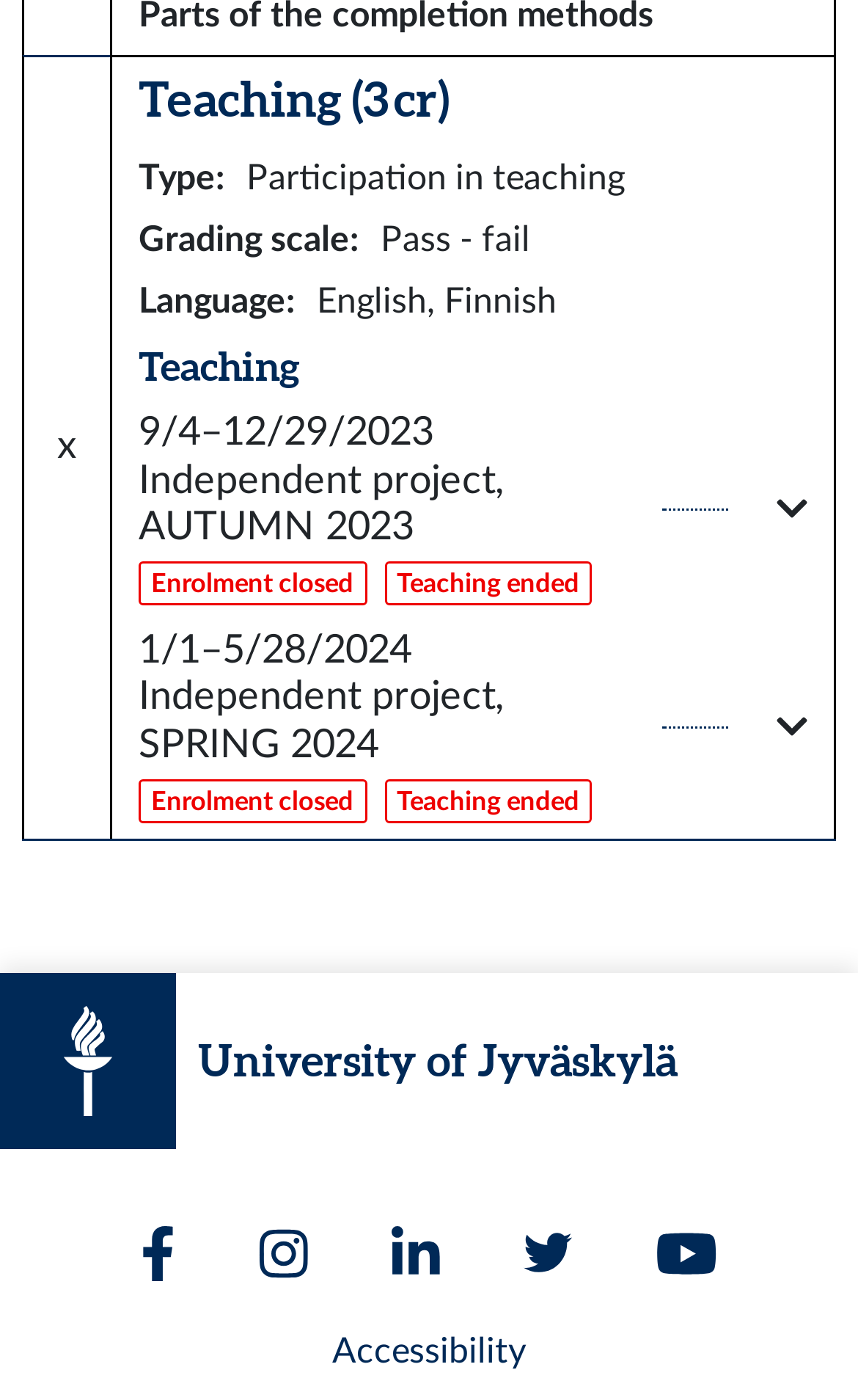Locate the bounding box coordinates of the area to click to fulfill this instruction: "Click the '9/4–12/29/2023Independent project, AUTUMN 2023 Enrolment closed Teaching ended' button". The bounding box should be presented as four float numbers between 0 and 1, in the order [left, top, right, bottom].

[0.162, 0.294, 0.941, 0.434]